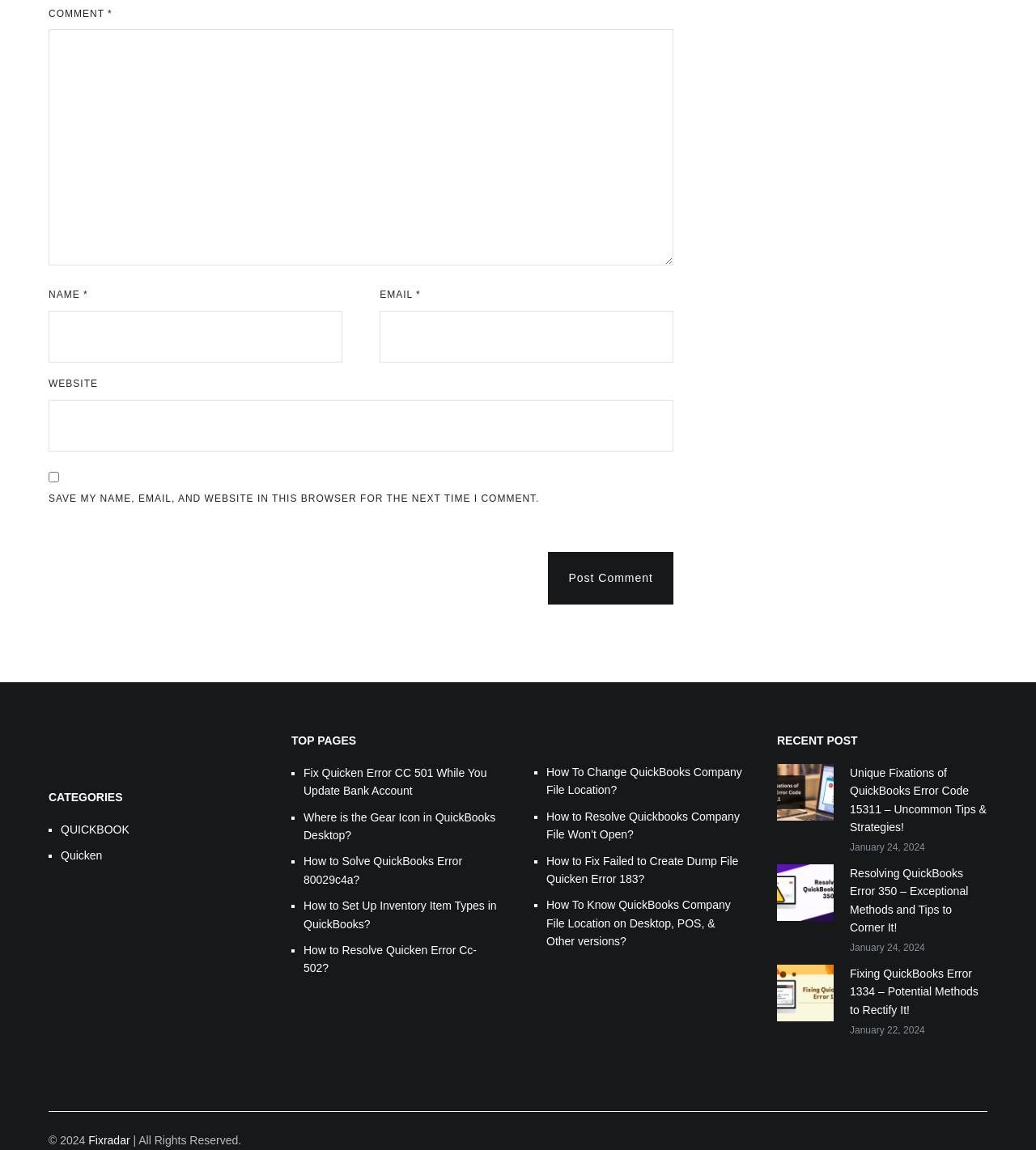Please specify the bounding box coordinates of the clickable region necessary for completing the following instruction: "Check the website's copyright information". The coordinates must consist of four float numbers between 0 and 1, i.e., [left, top, right, bottom].

[0.047, 0.986, 0.085, 0.997]